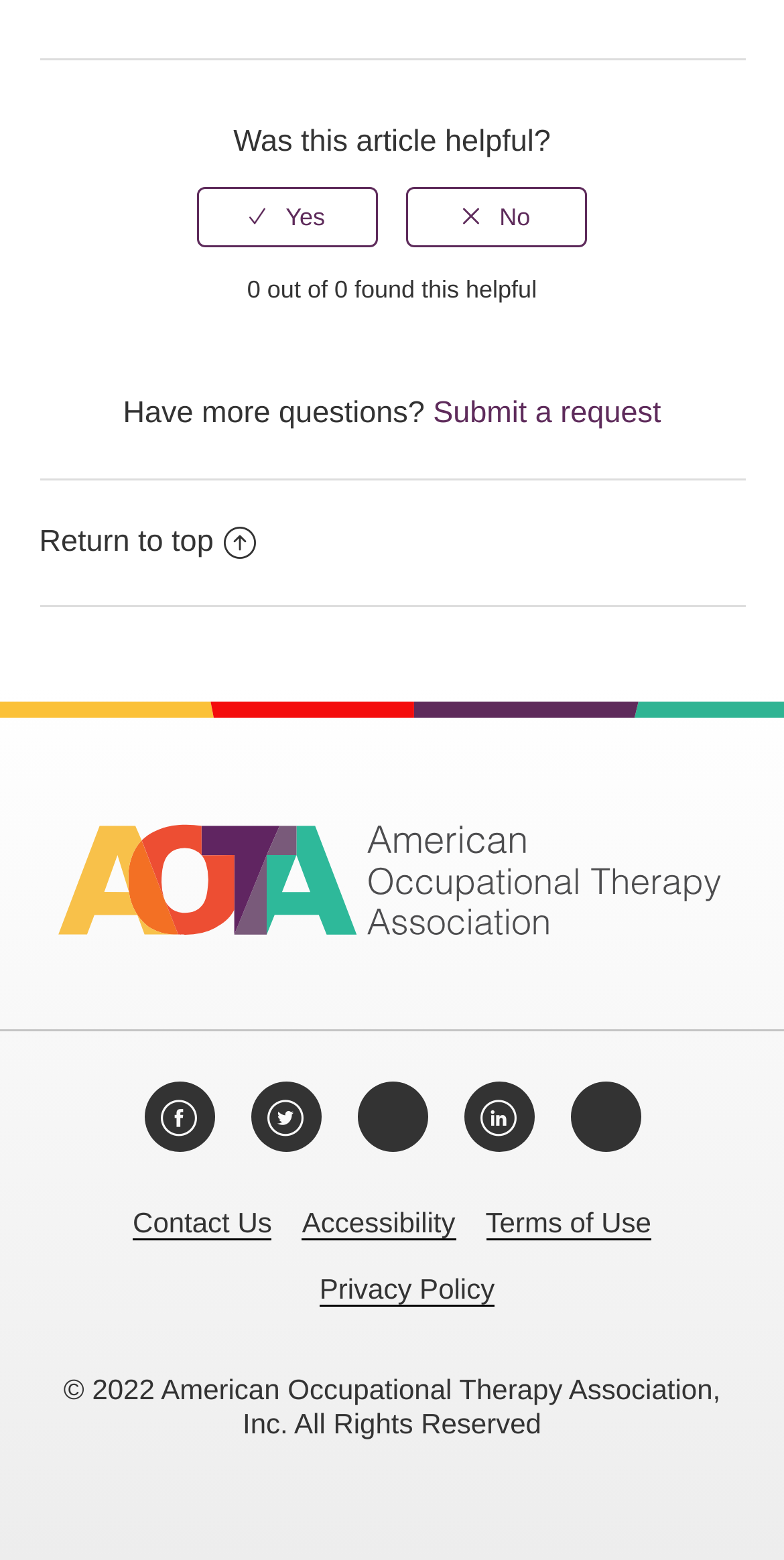Can you find the bounding box coordinates of the area I should click to execute the following instruction: "Contact Us"?

[0.169, 0.773, 0.347, 0.795]